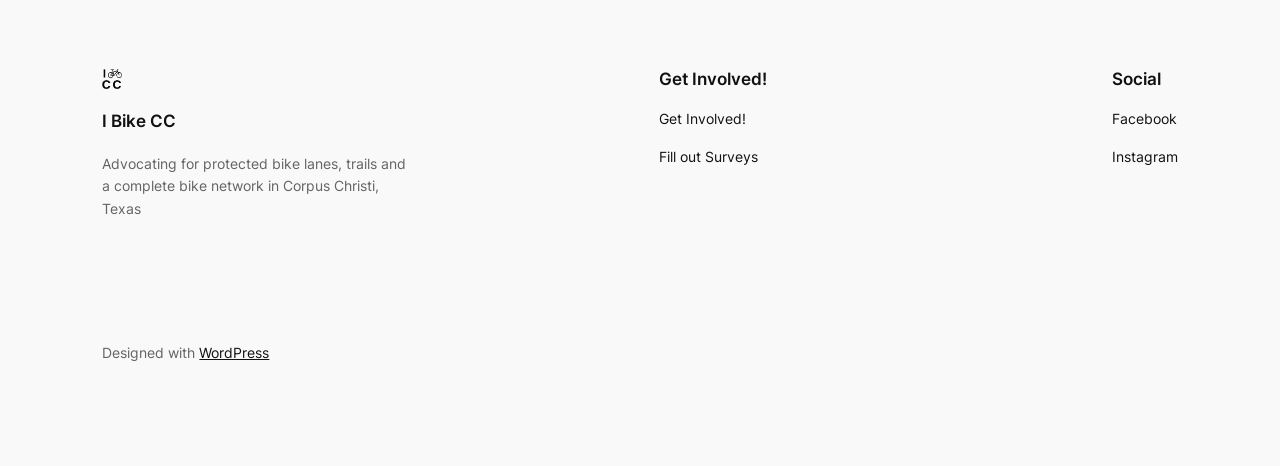Pinpoint the bounding box coordinates of the area that must be clicked to complete this instruction: "get involved in bike network activities".

[0.515, 0.147, 0.599, 0.191]